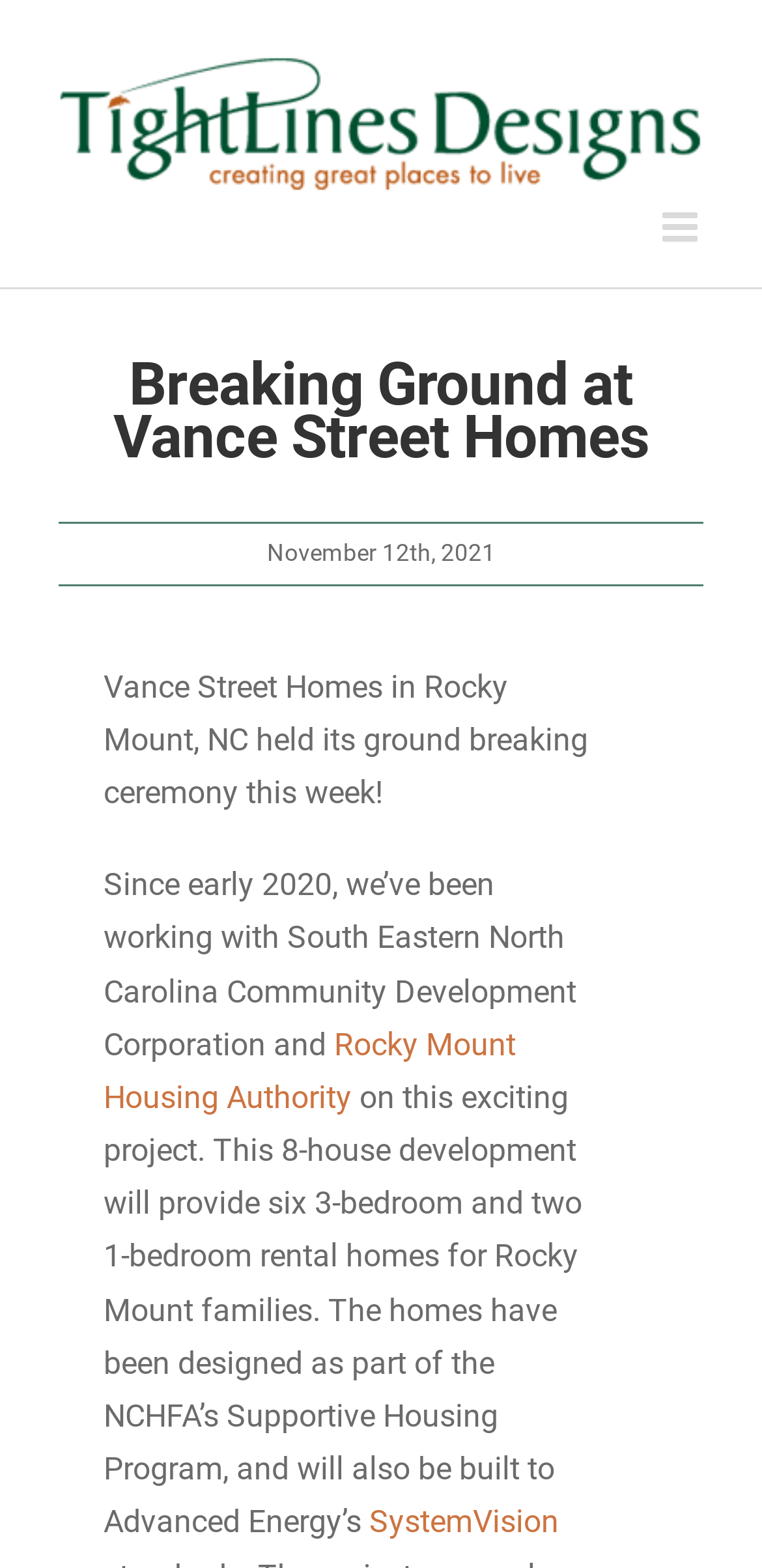Could you identify the text that serves as the heading for this webpage?

Breaking Ground at Vance Street Homes